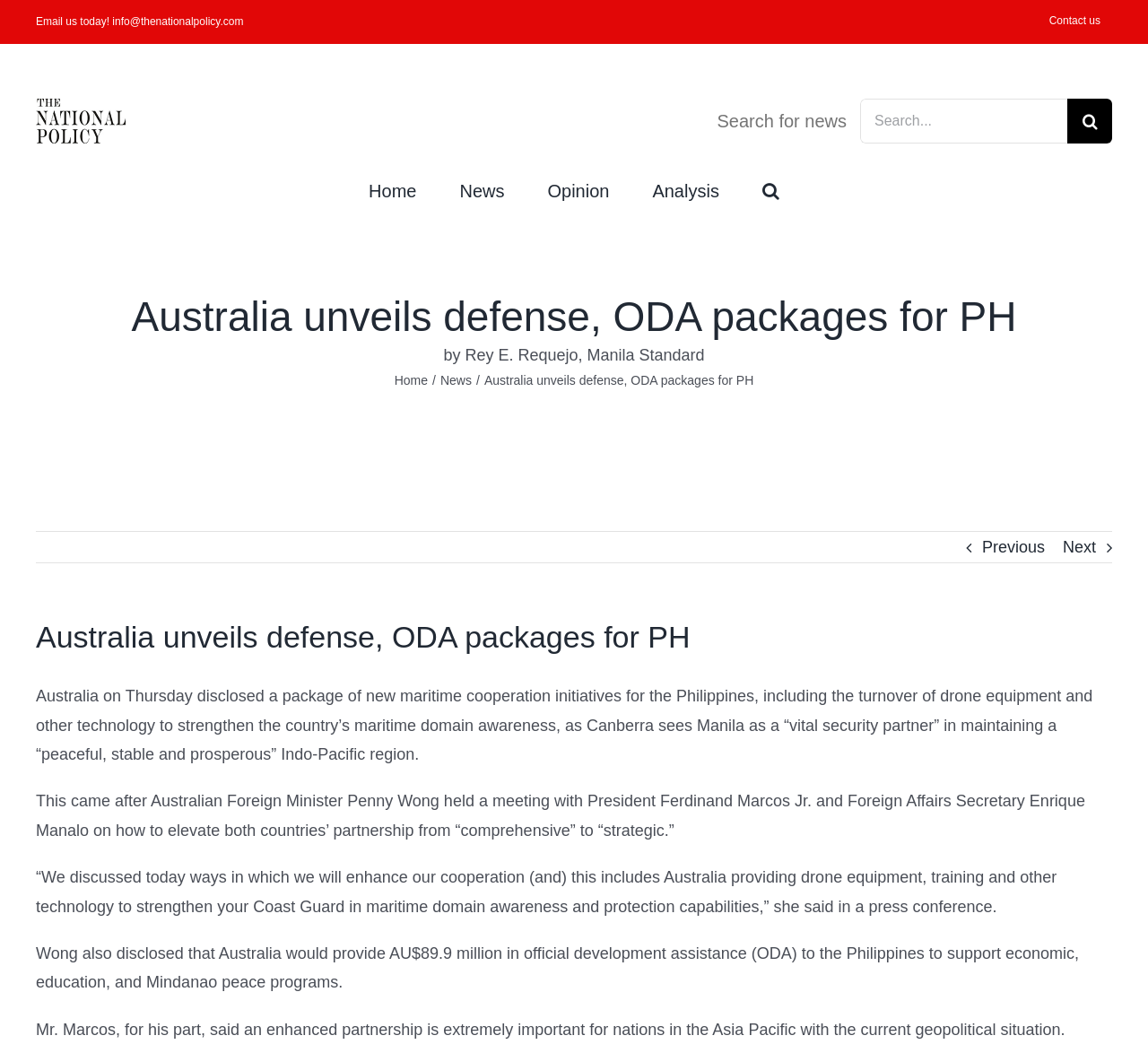Can you specify the bounding box coordinates of the area that needs to be clicked to fulfill the following instruction: "Read more about Australia unveils defense, ODA packages for PH"?

[0.031, 0.278, 0.969, 0.324]